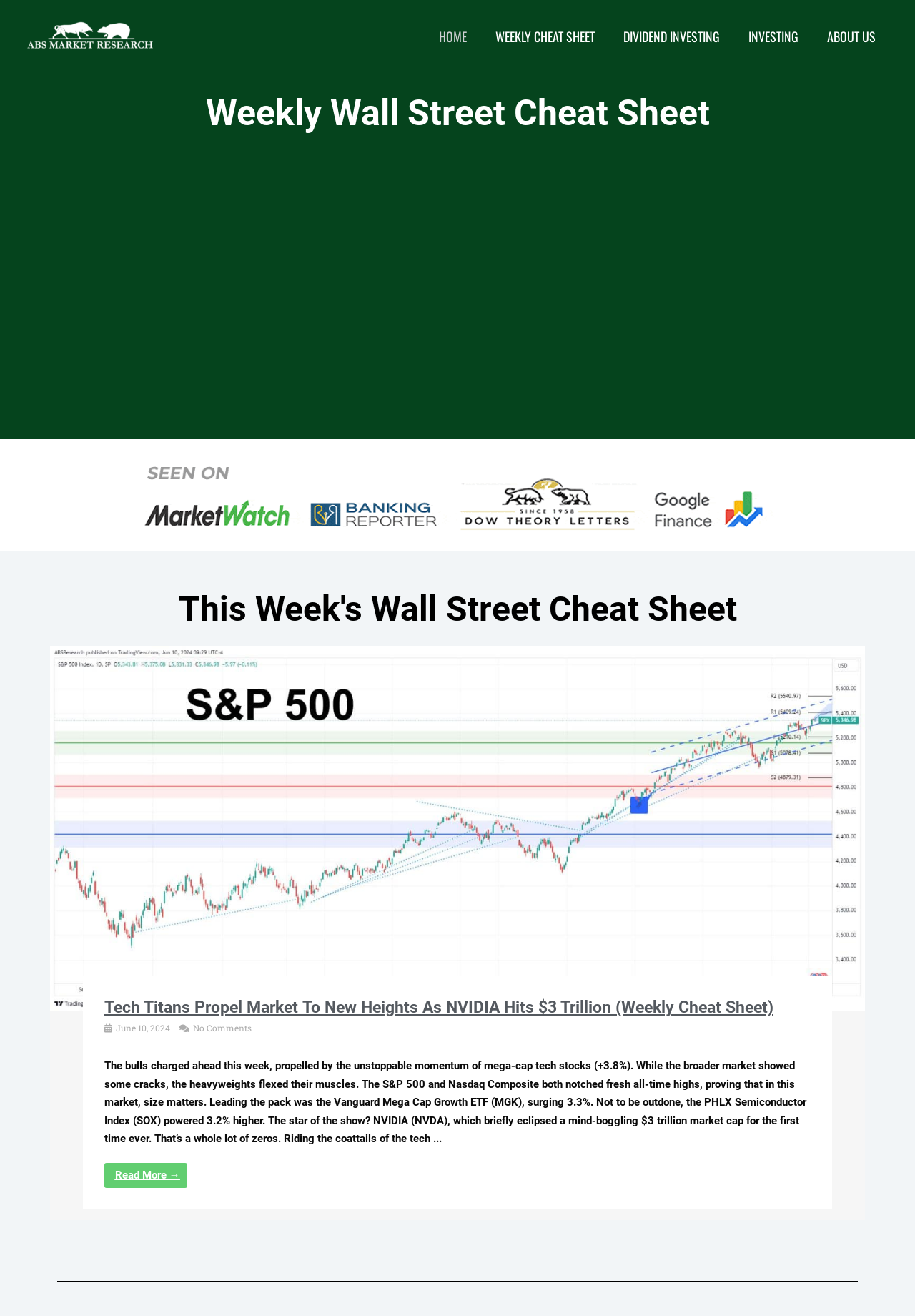Identify the bounding box coordinates of the region I need to click to complete this instruction: "Click on the 'HOME' link".

[0.464, 0.0, 0.526, 0.056]